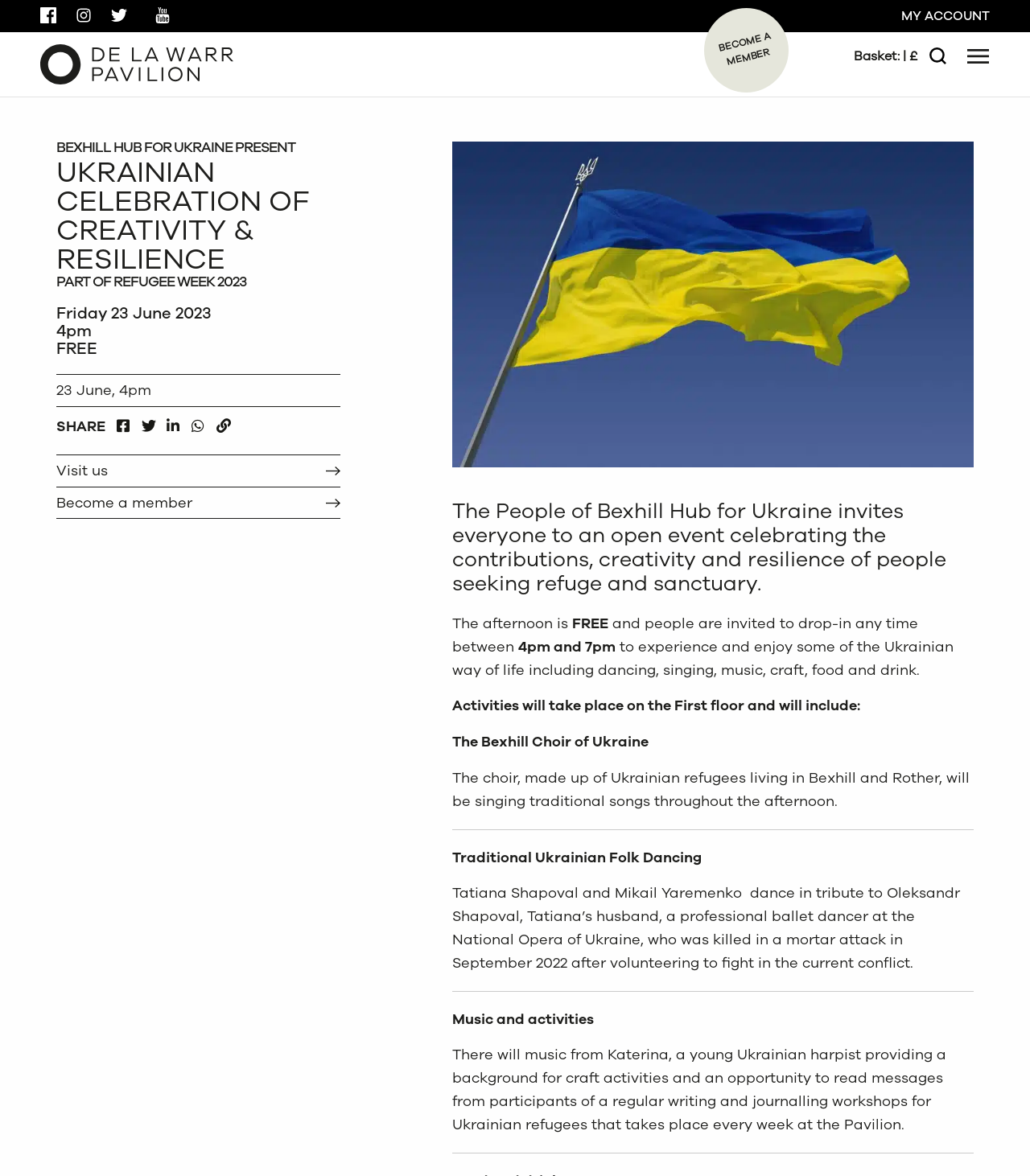Provide the bounding box coordinates of the HTML element described by the text: "Basket: | £".

[0.829, 0.04, 0.891, 0.056]